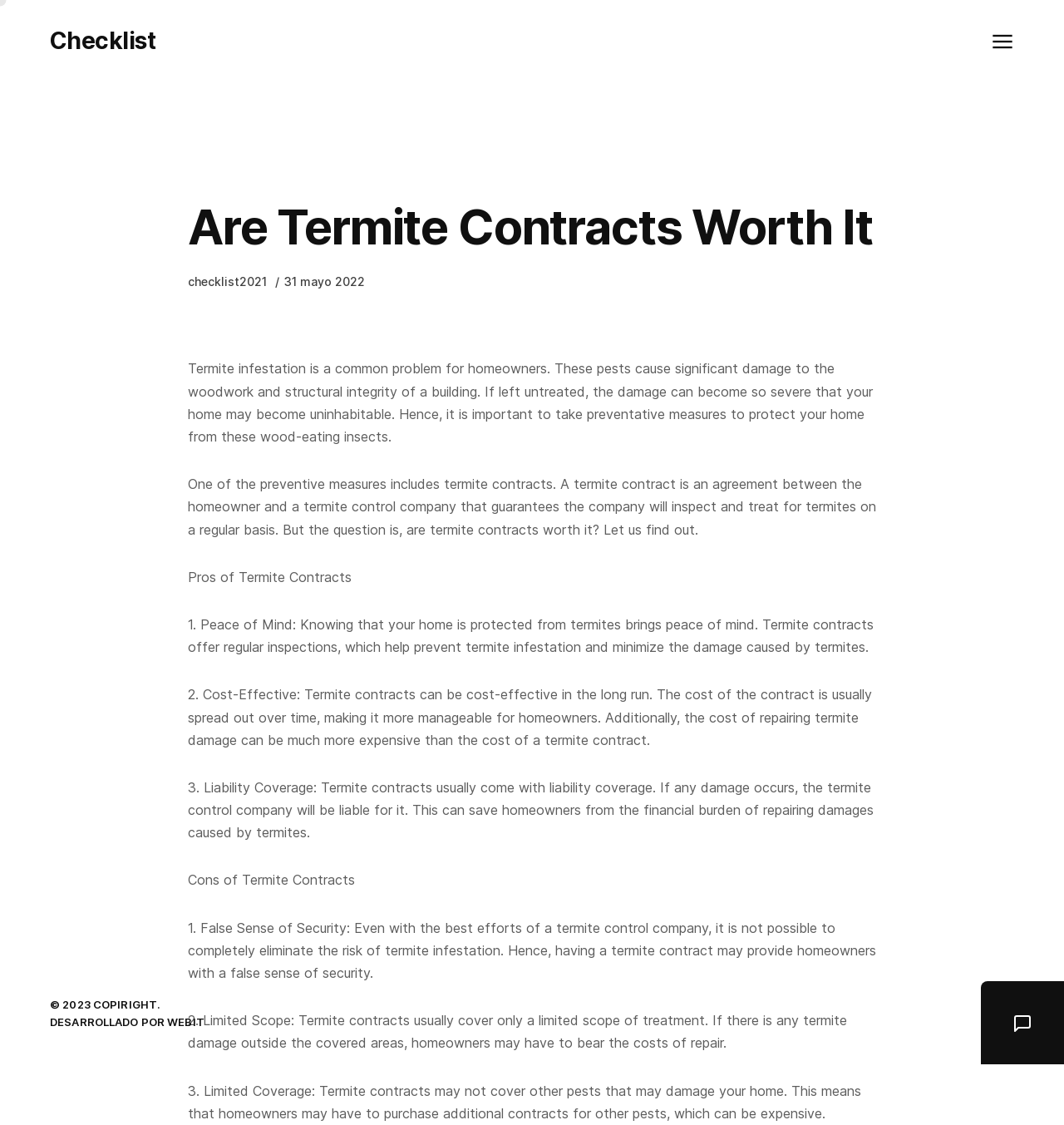Answer the question briefly using a single word or phrase: 
What is the purpose of termite contracts?

To protect homes from termites